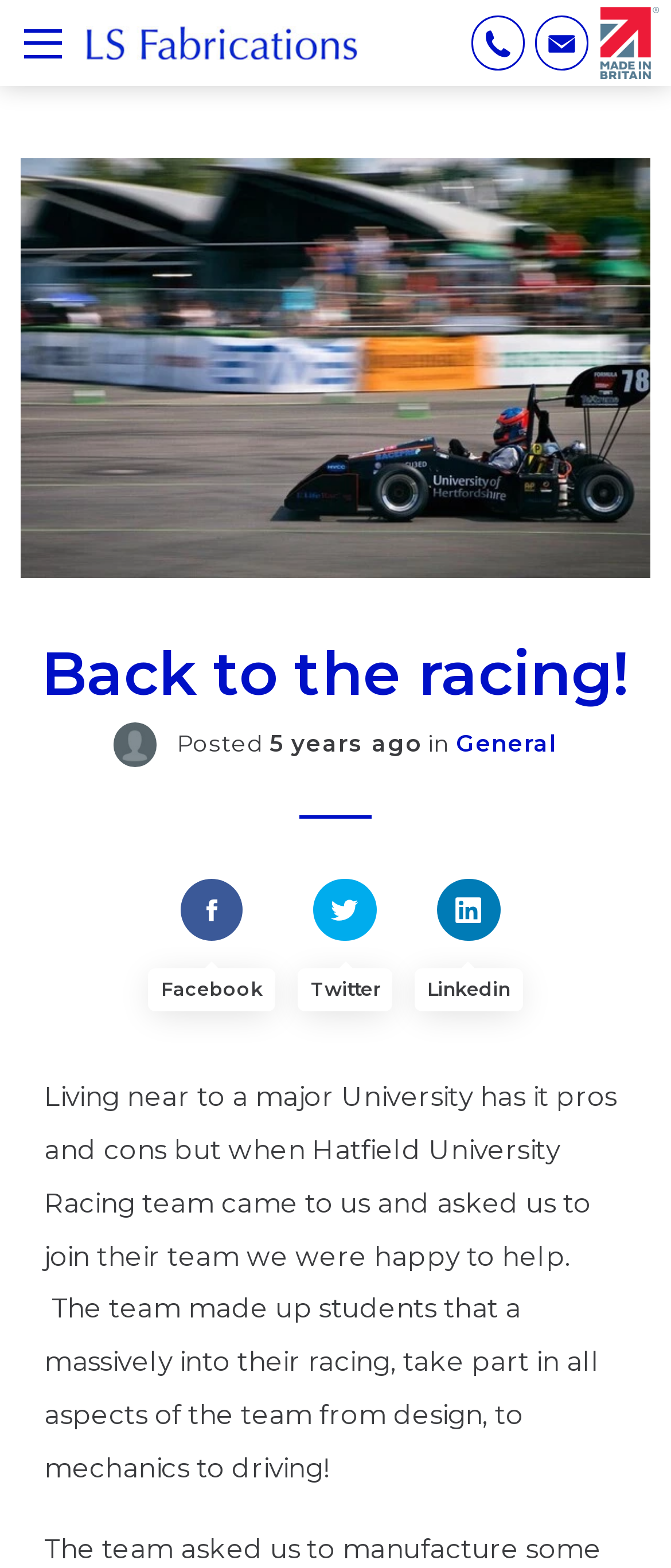Give a concise answer using one word or a phrase to the following question:
What is the team involved in?

Racing